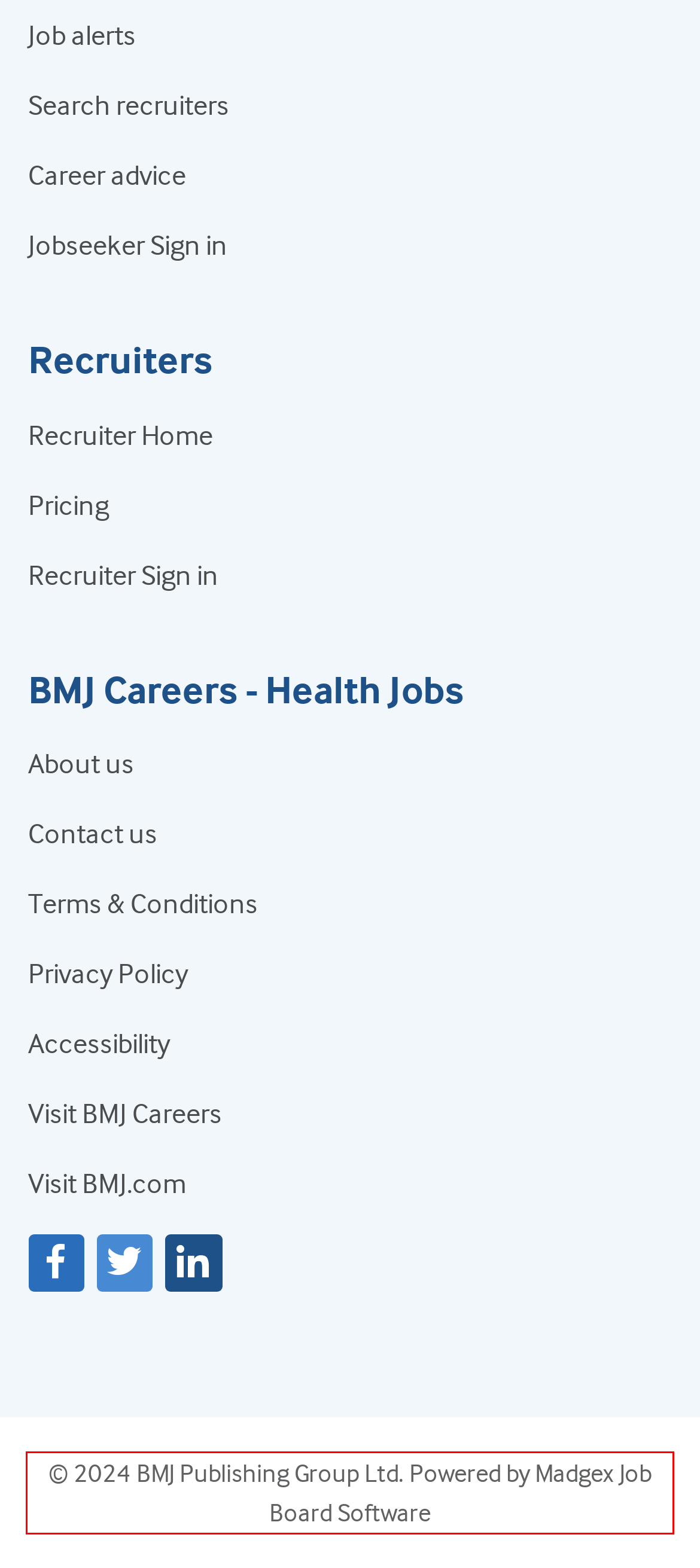Please use OCR to extract the text content from the red bounding box in the provided webpage screenshot.

© 2024 BMJ Publishing Group Ltd. Powered by Madgex Job Board Software (This link will open in a new window)